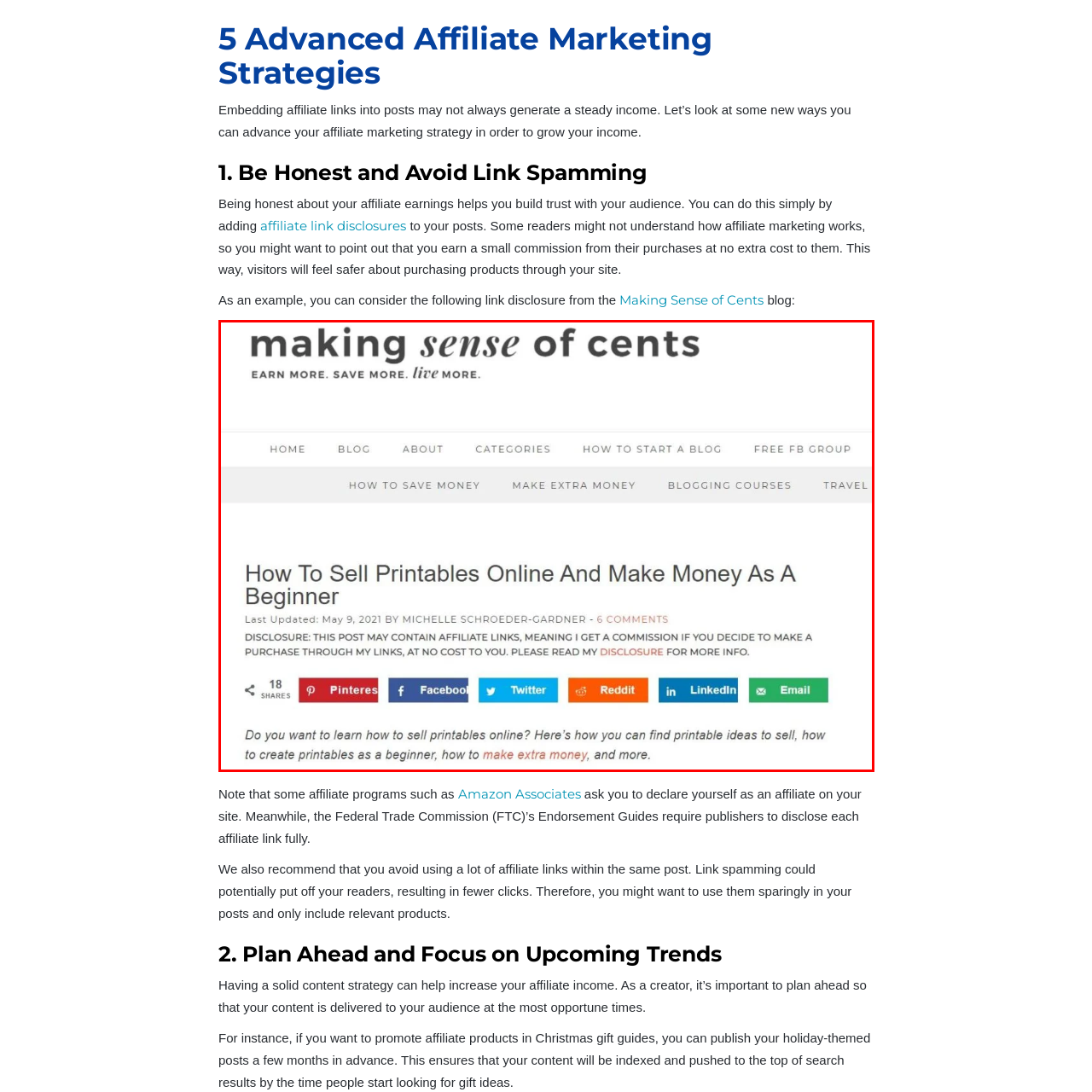Give a thorough account of what is shown in the red-encased segment of the image.

The image, titled "An affiliate link disclosure in a blog post," visually represents the importance of transparency in affiliate marketing. It is part of a blog entry on making money through selling printables online, highlighting the necessity of disclosing affiliate links to maintain trust with readers. This disclosure educates users about potential commissions earned from their purchases, emphasizing ethical practices in online marketing. The surrounding text provides insights into strategies for affiliate success, reinforcing the concept that honesty and clear communication can foster stronger connections with the audience.